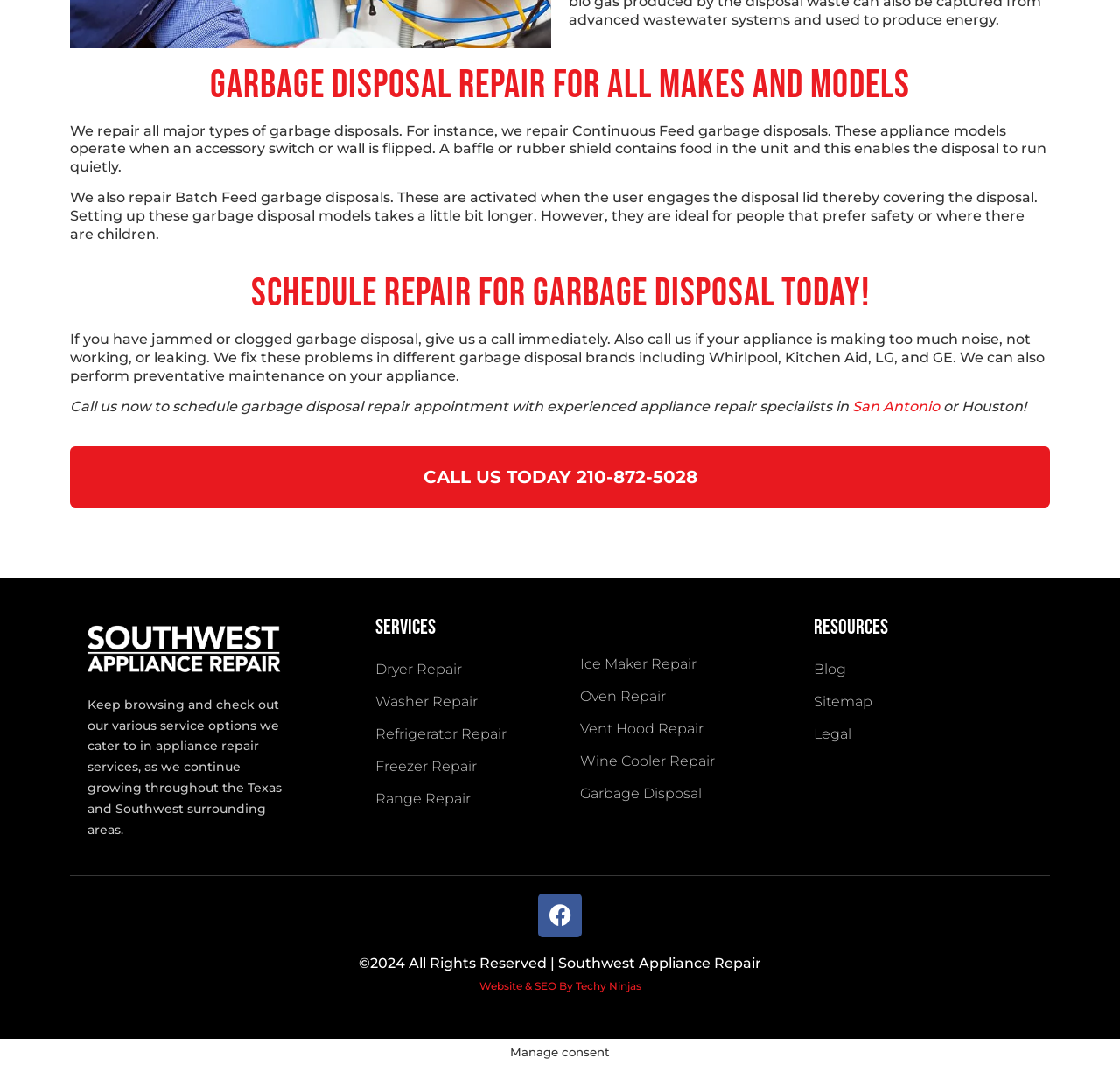Identify the bounding box coordinates for the UI element described as follows: "San Antonio". Ensure the coordinates are four float numbers between 0 and 1, formatted as [left, top, right, bottom].

[0.761, 0.374, 0.839, 0.389]